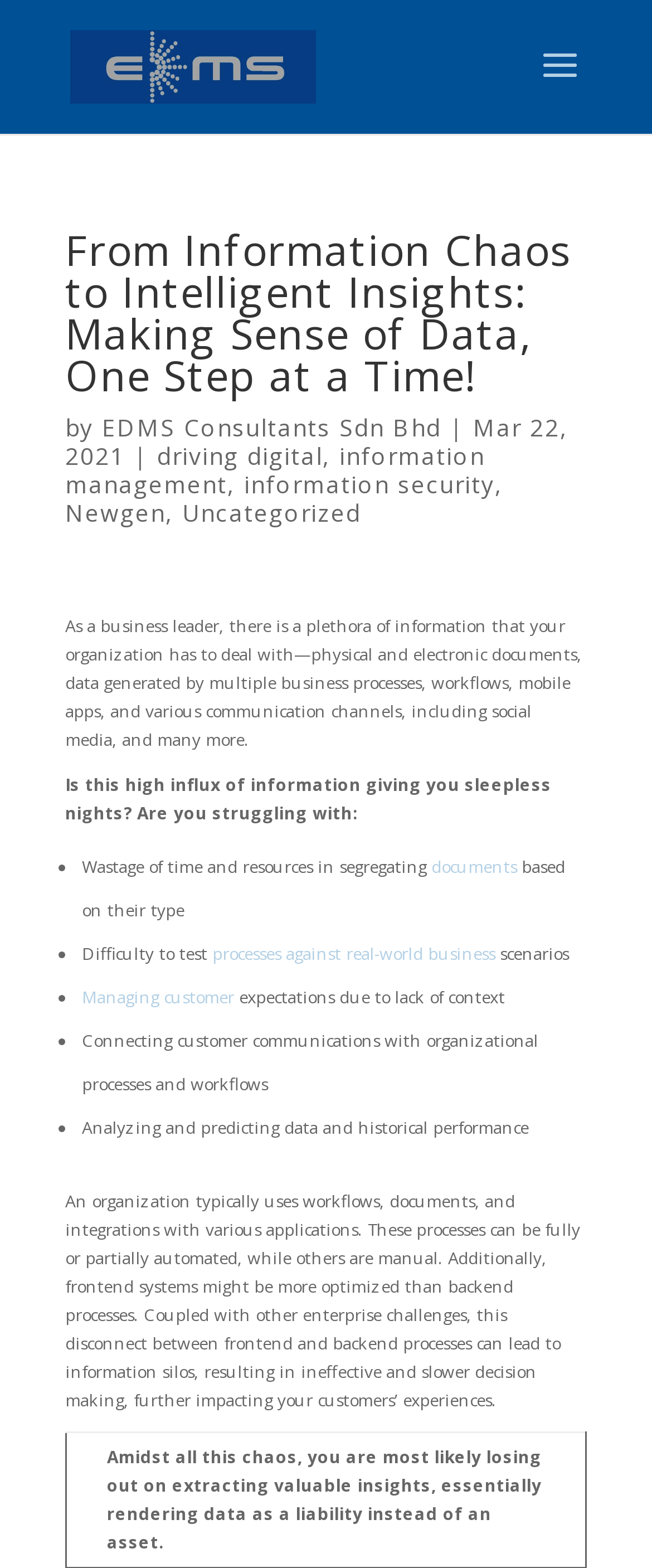Based on the image, provide a detailed and complete answer to the question: 
What is the date of the article?

The date of the article is mentioned as 'Mar 22, 2021' which is located below the main heading 'From Information Chaos to Intelligent Insights: Making Sense of Data, One Step at a Time!'.